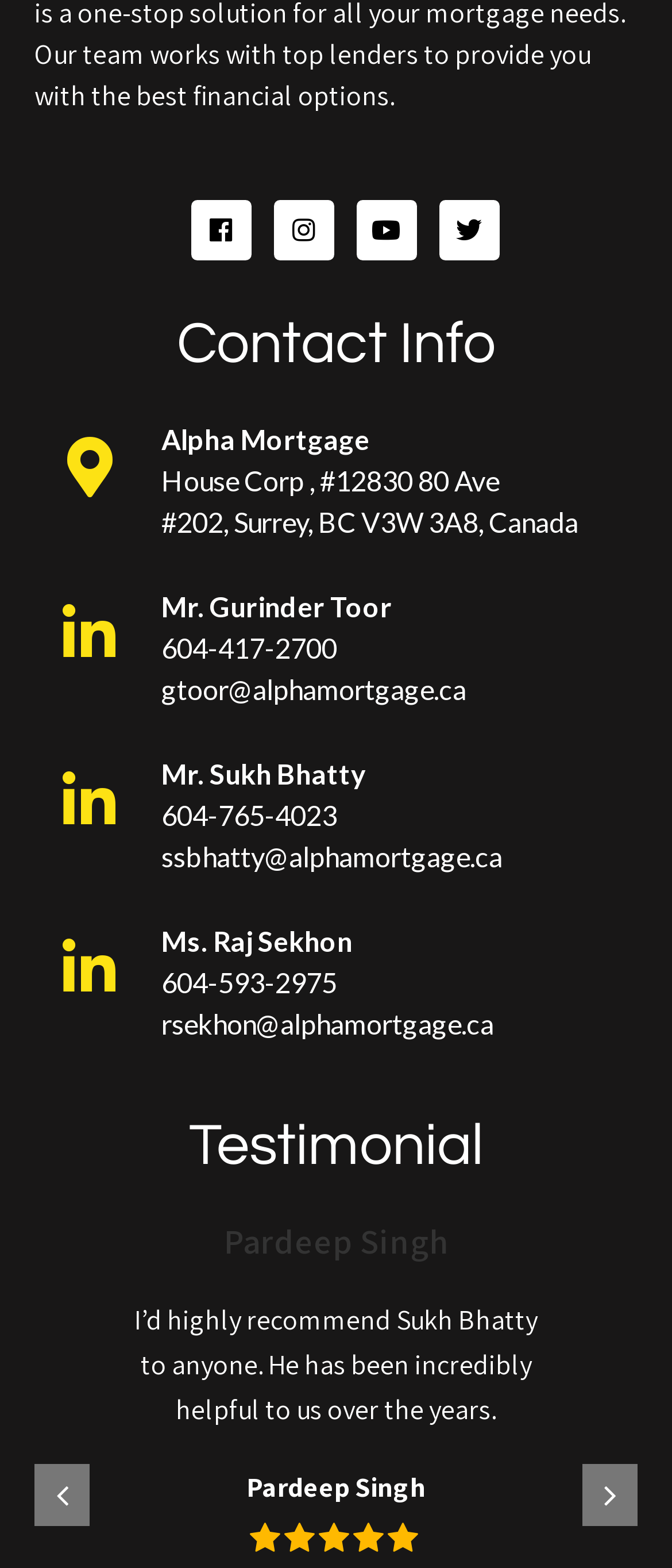Specify the bounding box coordinates of the area to click in order to execute this command: 'Go to previous slide'. The coordinates should consist of four float numbers ranging from 0 to 1, and should be formatted as [left, top, right, bottom].

[0.051, 0.934, 0.133, 0.974]